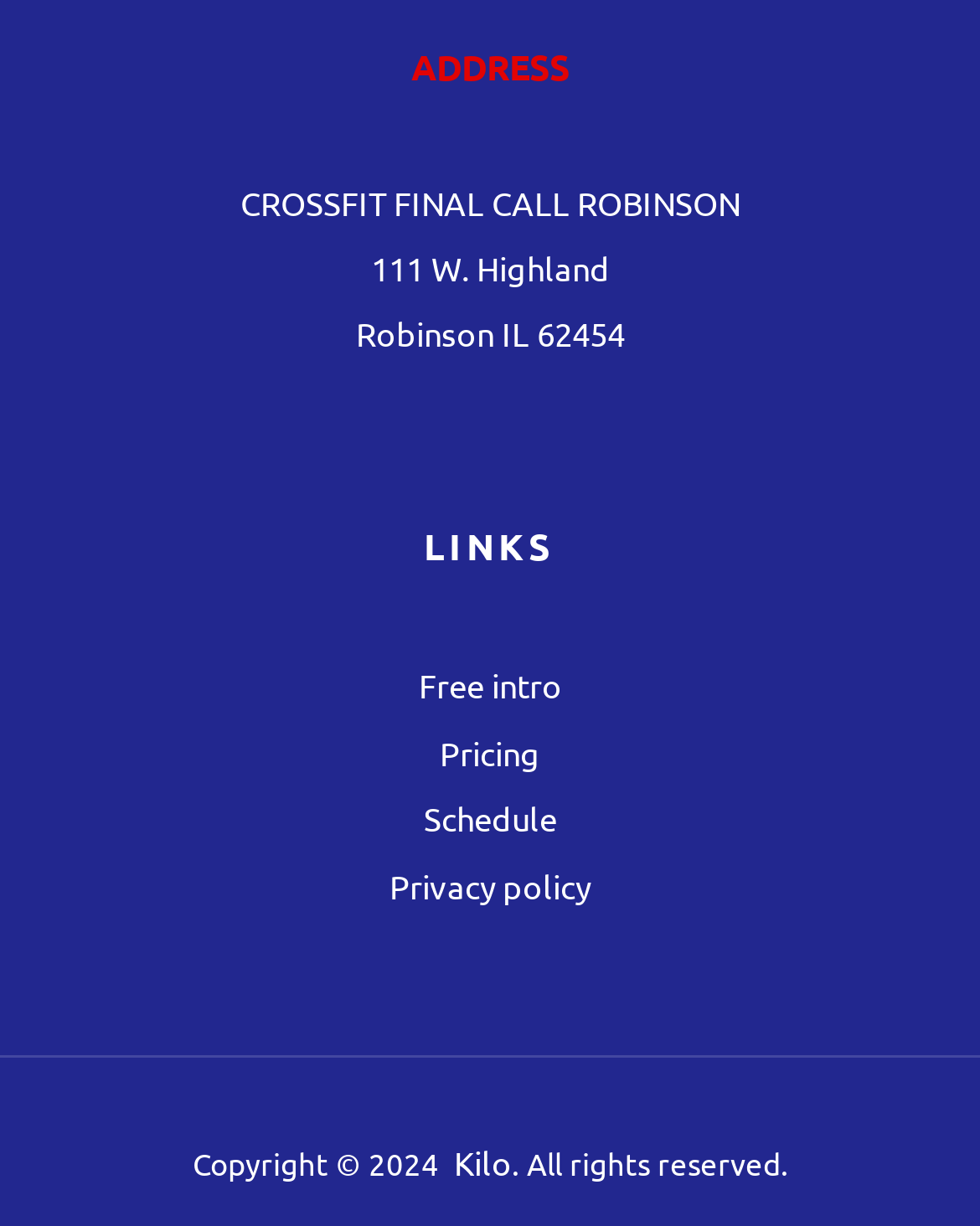Respond to the following query with just one word or a short phrase: 
What is the copyright year?

2024